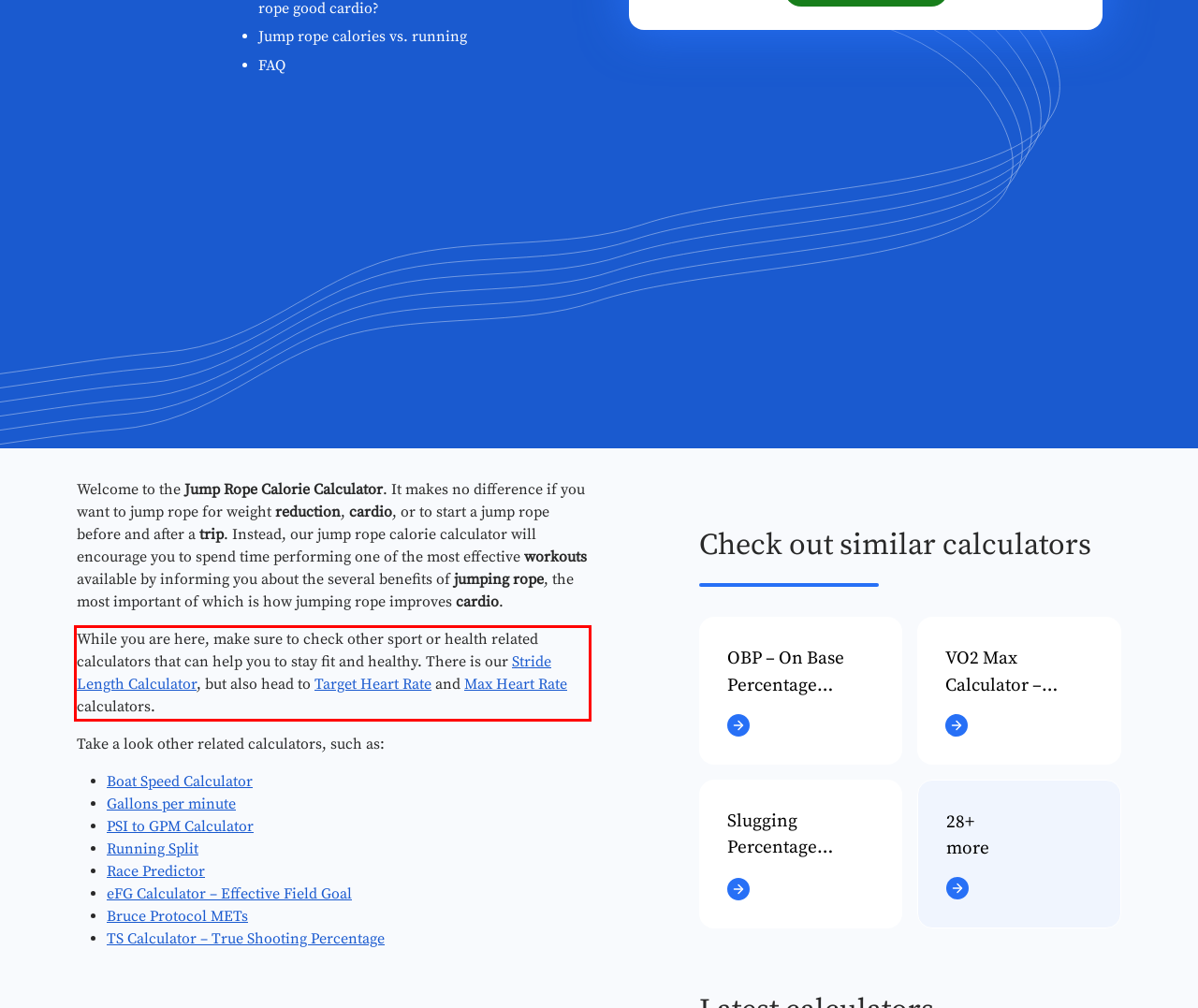Please examine the webpage screenshot containing a red bounding box and use OCR to recognize and output the text inside the red bounding box.

While you are here, make sure to check other sport or health related calculators that can help you to stay fit and healthy. There is our Stride Length Calculator, but also head to Target Heart Rate and Max Heart Rate calculators.